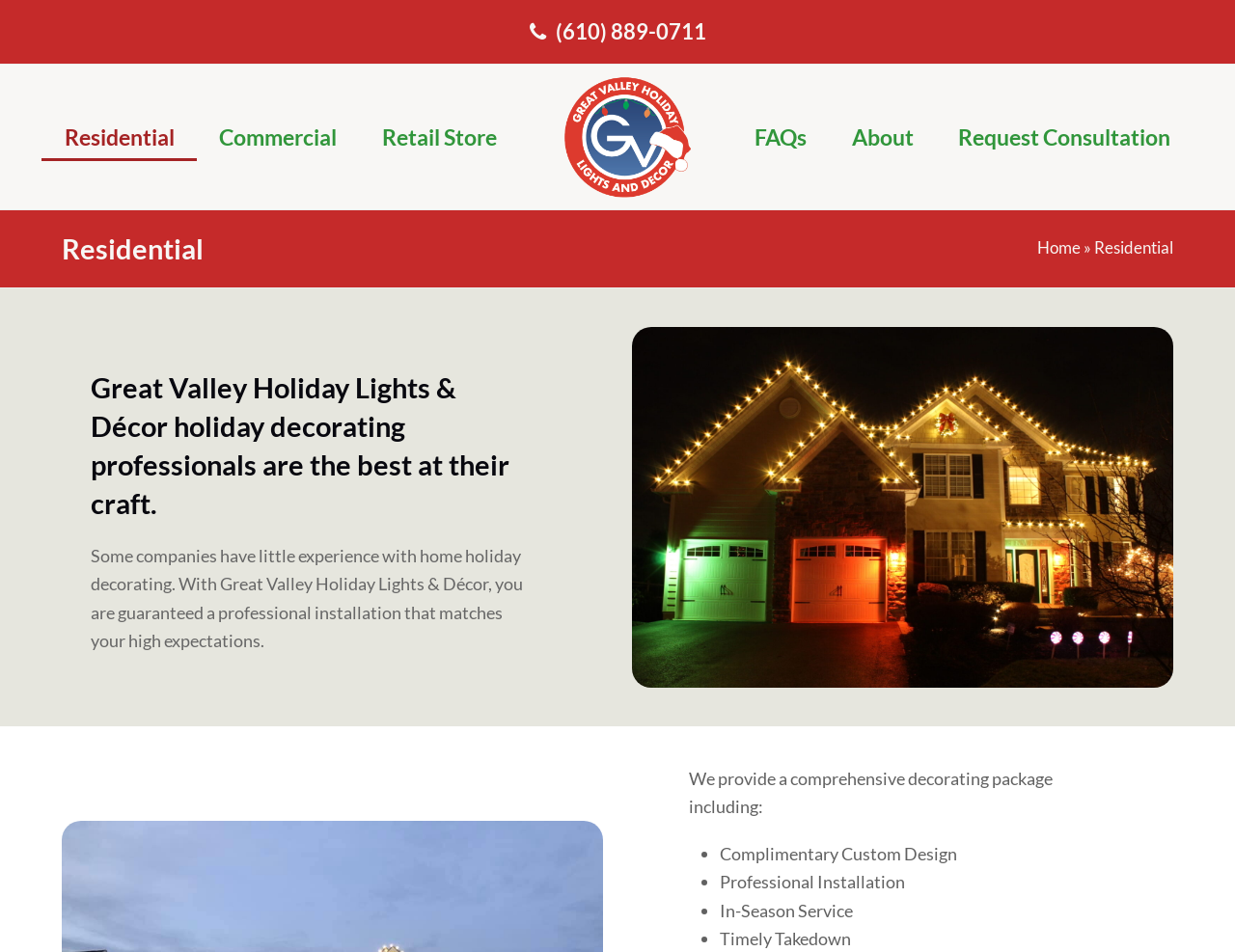Produce a meticulous description of the webpage.

The webpage is about Great Valley Holiday Lights & Décor, a residential holiday decorating service in the Mainline area and surrounding counties. 

At the top of the page, there is a phone number, (610) 889-0711, and a main menu navigation bar with links to different sections of the website, including Residential, Commercial, Retail Store, FAQs, About, and Request Consultation. 

Below the navigation bar, there is a header section with a heading that reads "Residential" and a breadcrumb navigation that shows the current location as "Home » Residential". 

On the left side of the page, there is a large figure or image that takes up most of the vertical space. 

To the right of the figure, there is a section with a heading that describes the company's holiday decorating professionals as the best at their craft. Below this heading, there is a paragraph of text that explains the company's experience and guarantees a professional installation that matches high expectations. 

Further down, there is a list of services provided by the company, including Complimentary Custom Design, Professional Installation, In-Season Service, and Timely Takedown. Each item in the list is marked with a bullet point.